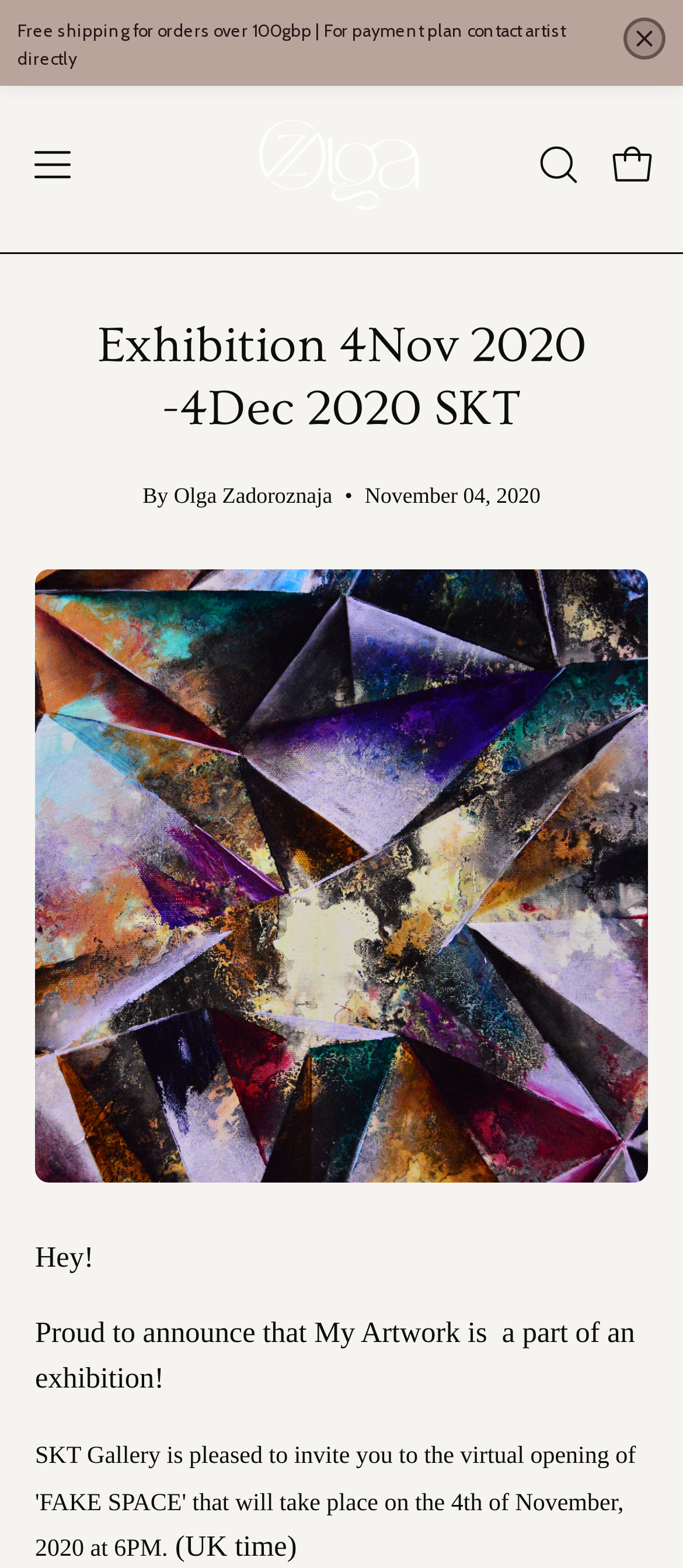Can you give a detailed response to the following question using the information from the image? What is the name of the gallery?

I found the answer by looking at the exhibition title, which mentions the name of the gallery as SKT Gallery.